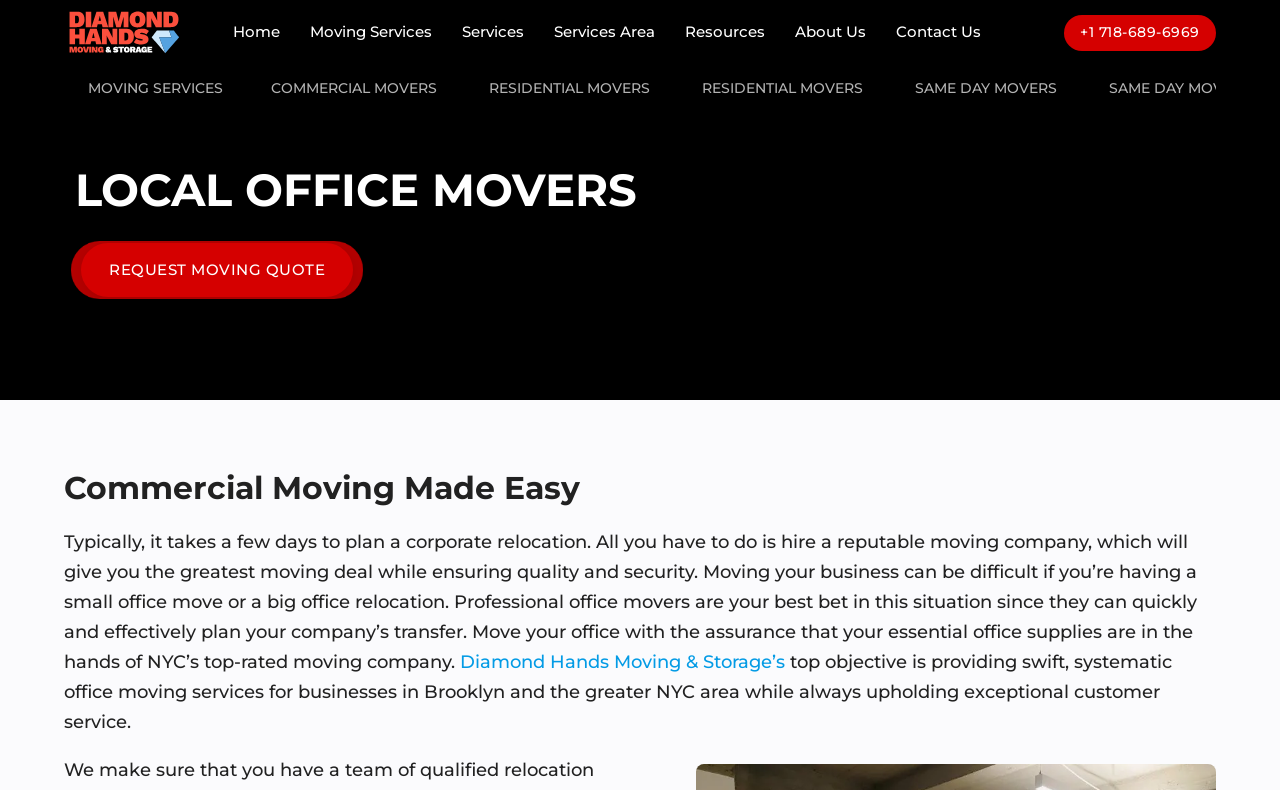Can you find and provide the main heading text of this webpage?

LOCAL OFFICE MOVERS